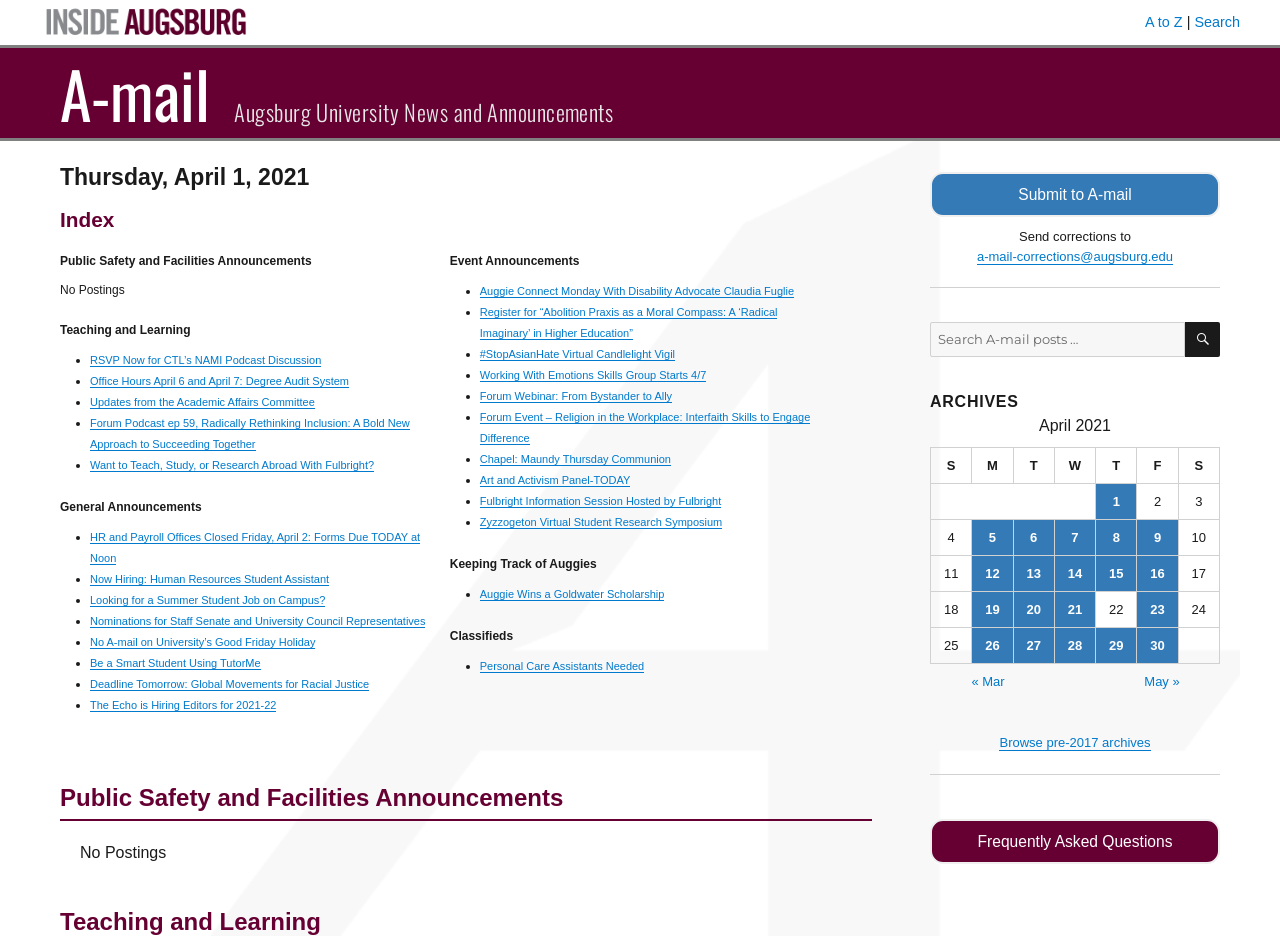What is the name of the university?
Based on the image, answer the question with as much detail as possible.

The name of the university can be inferred from the various links and headings on the webpage, such as 'Augsburg University News and Announcements' and 'Inside Augsburg'.